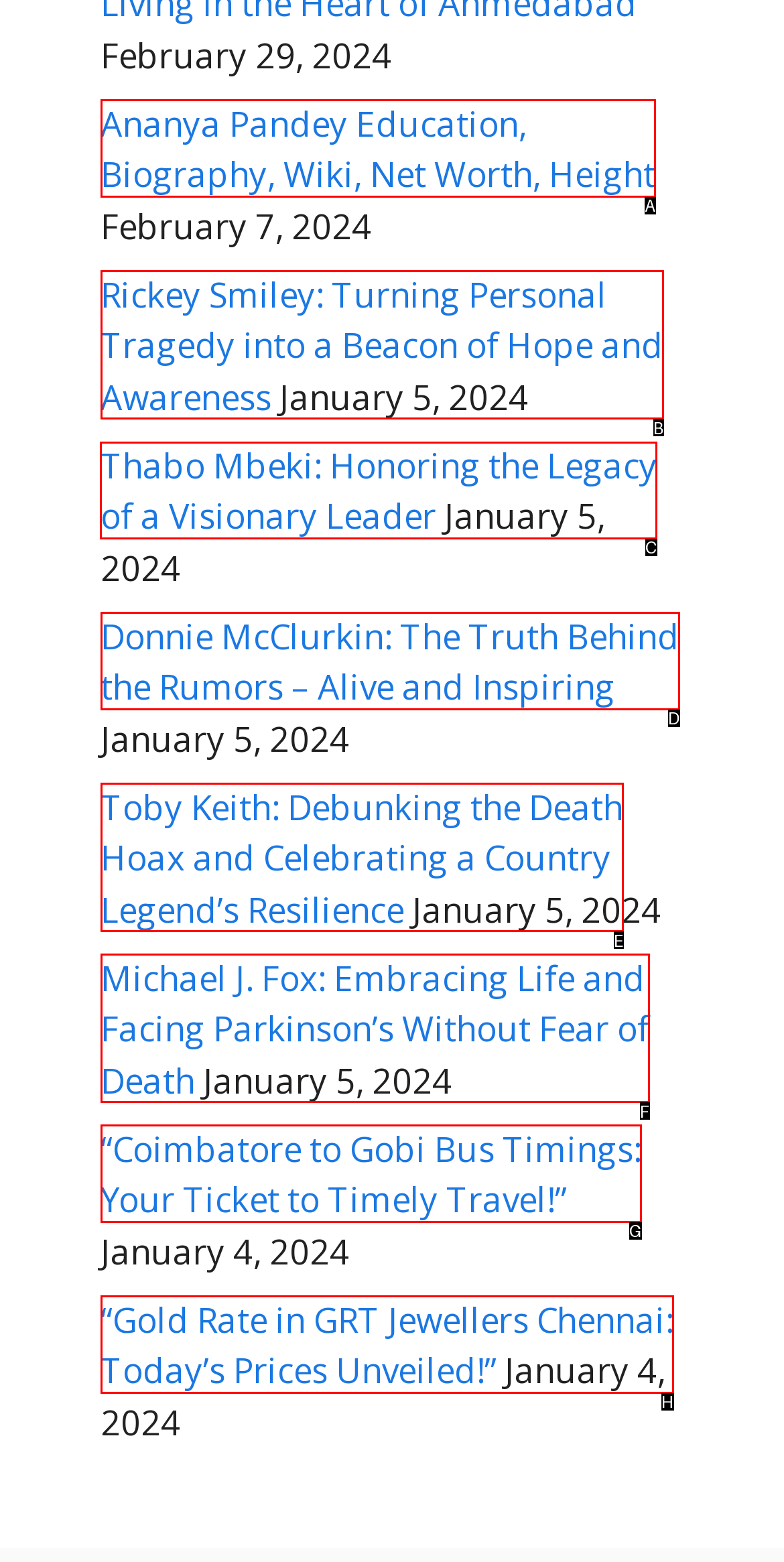Point out which HTML element you should click to fulfill the task: Get information about Thabo Mbeki's legacy.
Provide the option's letter from the given choices.

C